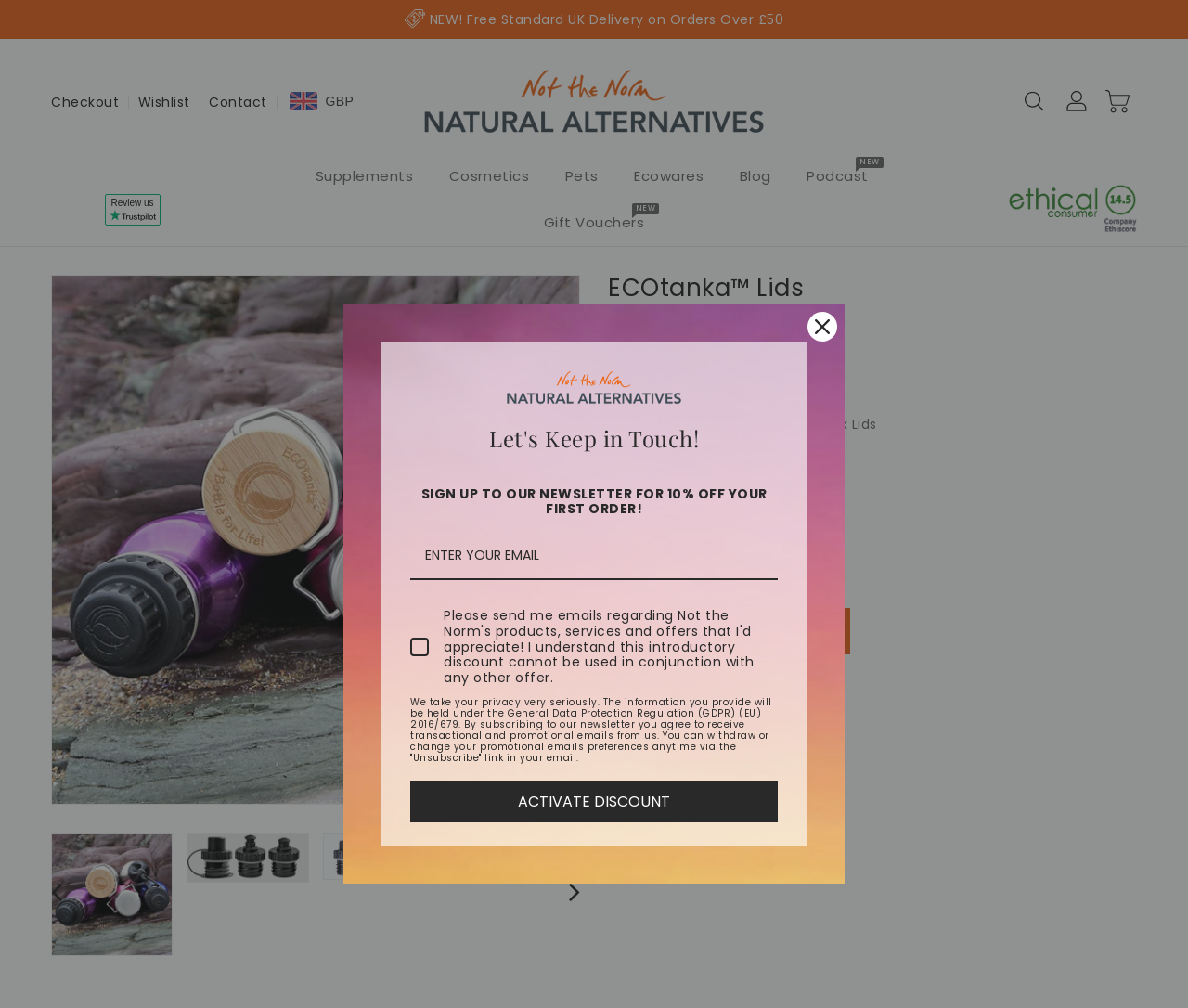Pinpoint the bounding box coordinates of the clickable area needed to execute the instruction: "Select the 'Supplements' category". The coordinates should be specified as four float numbers between 0 and 1, i.e., [left, top, right, bottom].

[0.252, 0.152, 0.361, 0.198]